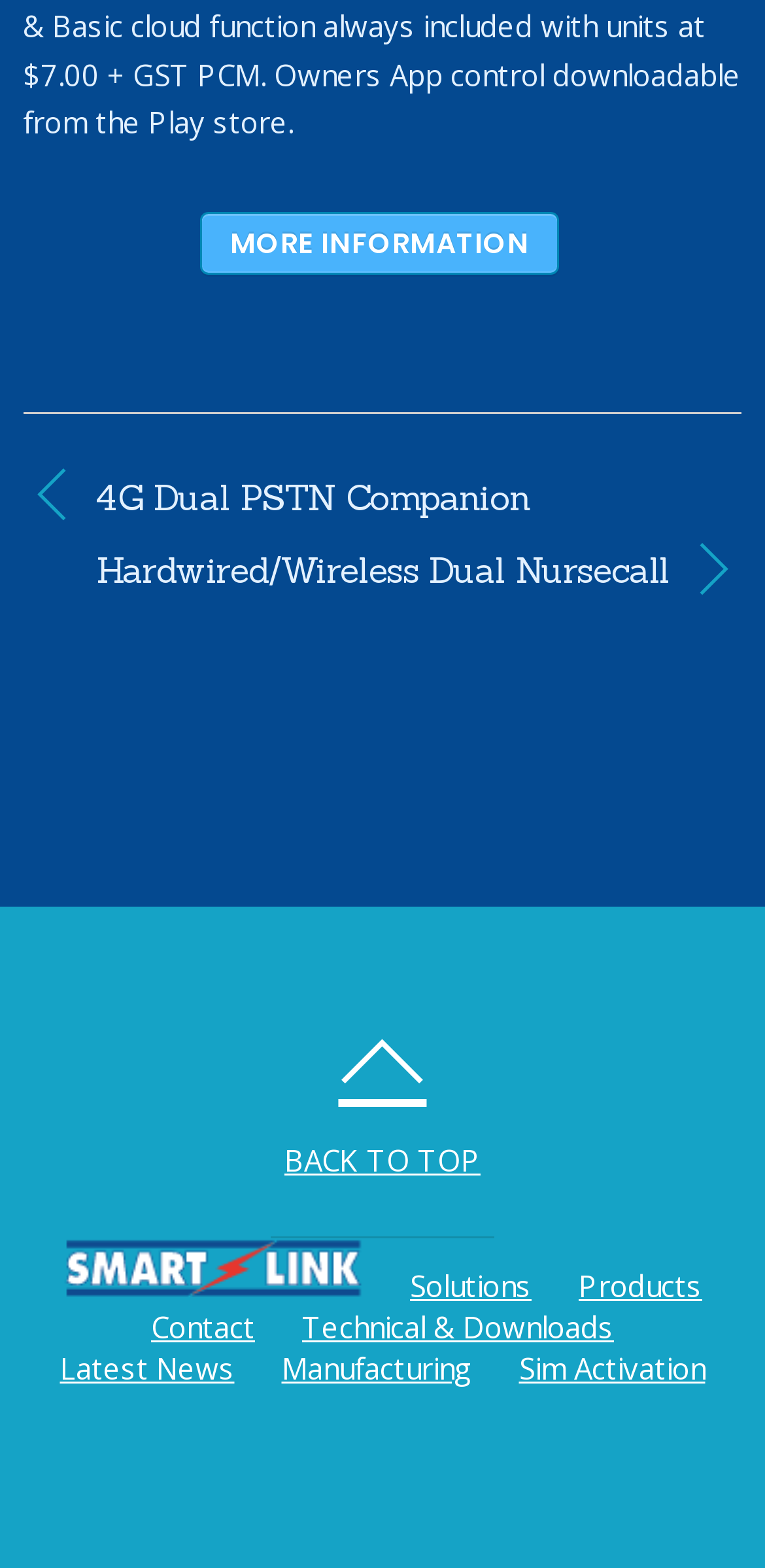Provide the bounding box coordinates for the UI element described in this sentence: "« 4G Dual PSTN Companion". The coordinates should be four float values between 0 and 1, i.e., [left, top, right, bottom].

[0.125, 0.303, 0.97, 0.333]